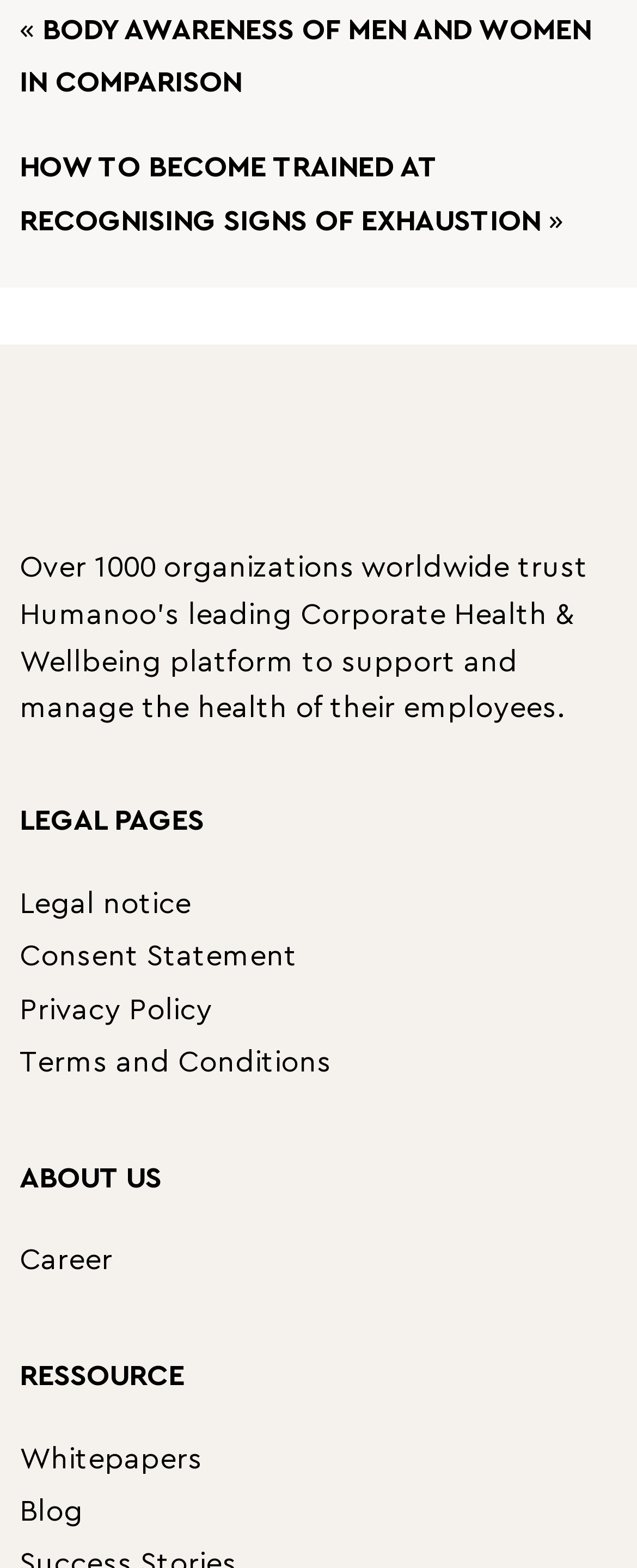Find and indicate the bounding box coordinates of the region you should select to follow the given instruction: "View the legal notice".

[0.031, 0.567, 0.3, 0.585]